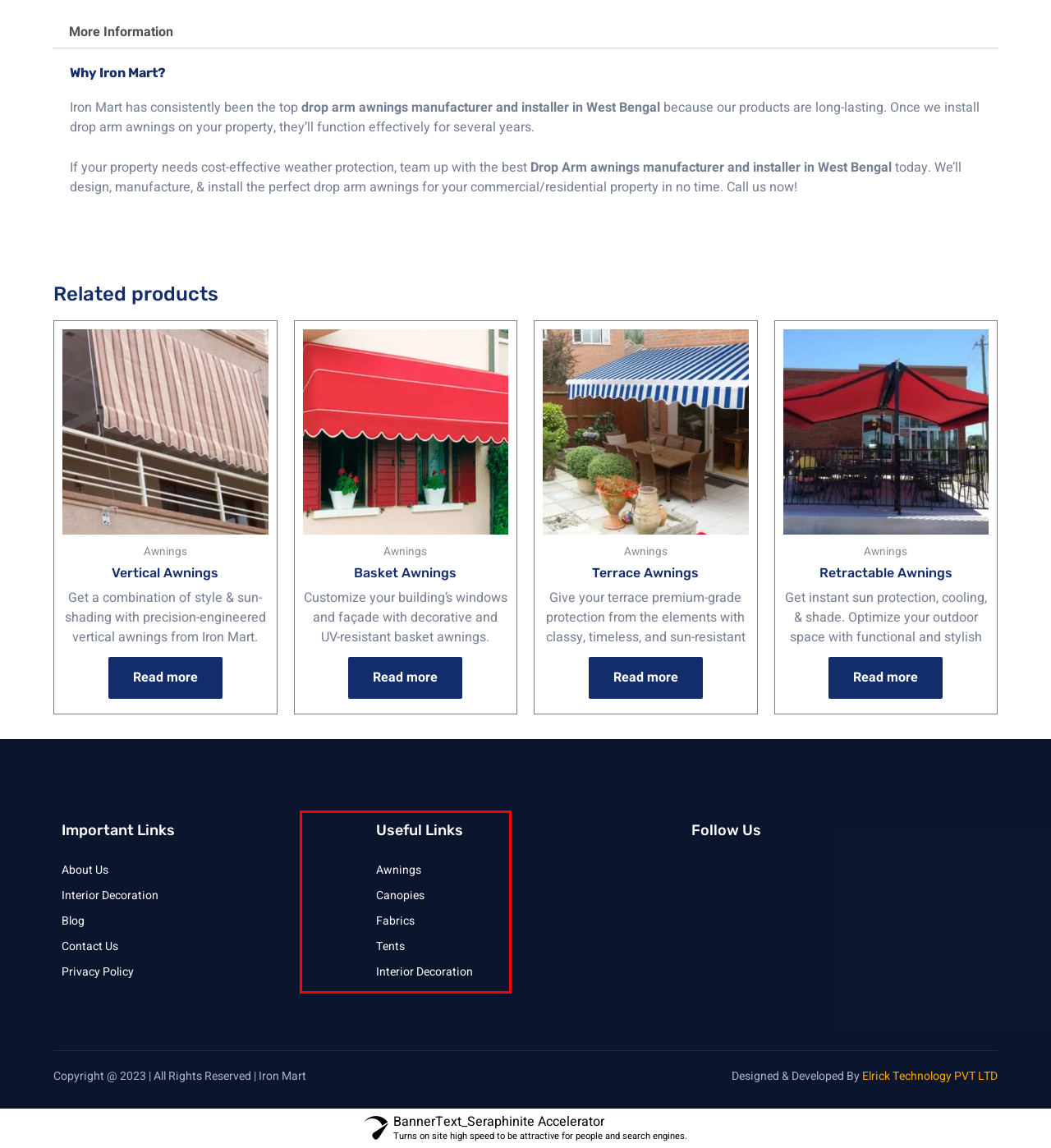Given a webpage screenshot with a red bounding box, perform OCR to read and deliver the text enclosed by the red bounding box.

Does your building look plain & dull from the outside? Allow Iron Mart, the leading Basket awnings manufacturer and installer in Kolkata to help you out. We provide premium-grade basket awnings that can instantly enhance the look of your building from the outside.